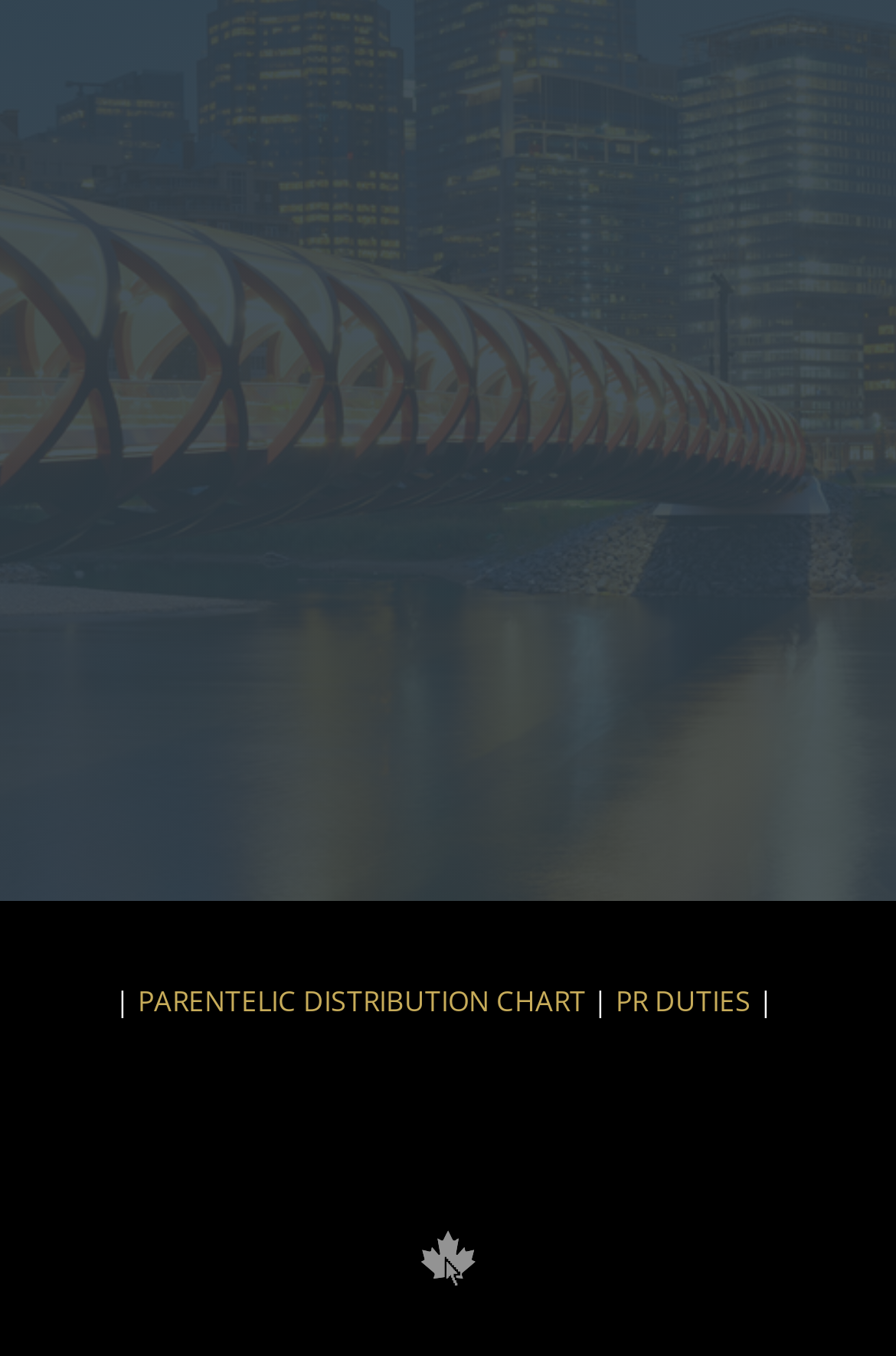Can you find the bounding box coordinates for the UI element given this description: "Contact us today"? Provide the coordinates as four float numbers between 0 and 1: [left, top, right, bottom].

[0.214, 0.194, 0.786, 0.275]